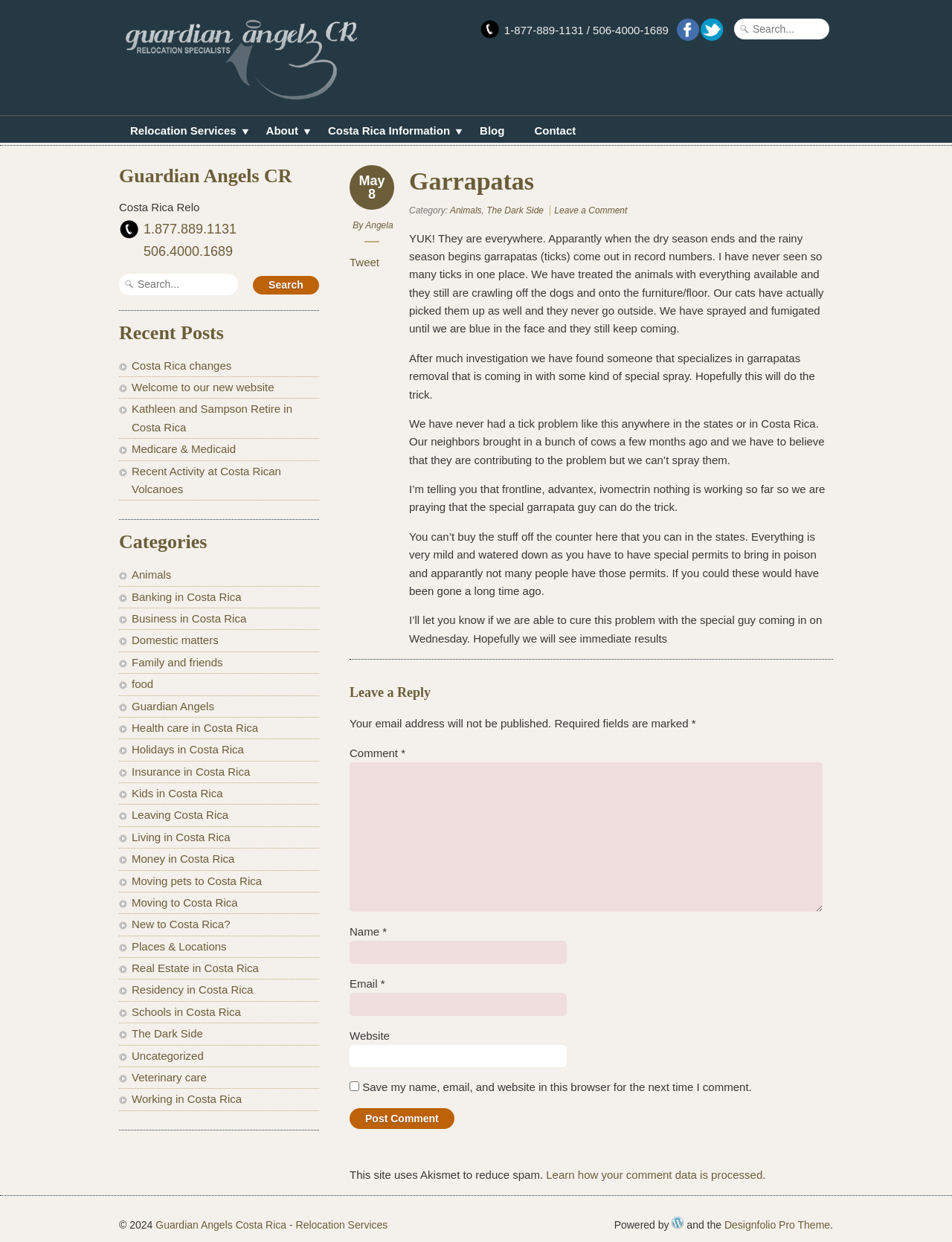Provide the bounding box coordinates, formatted as (top-left x, top-left y, bottom-right x, bottom-right y), with all values being floating point numbers between 0 and 1. Identify the bounding box of the UI element that matches the description: Welcome to our new website

[0.138, 0.307, 0.288, 0.317]